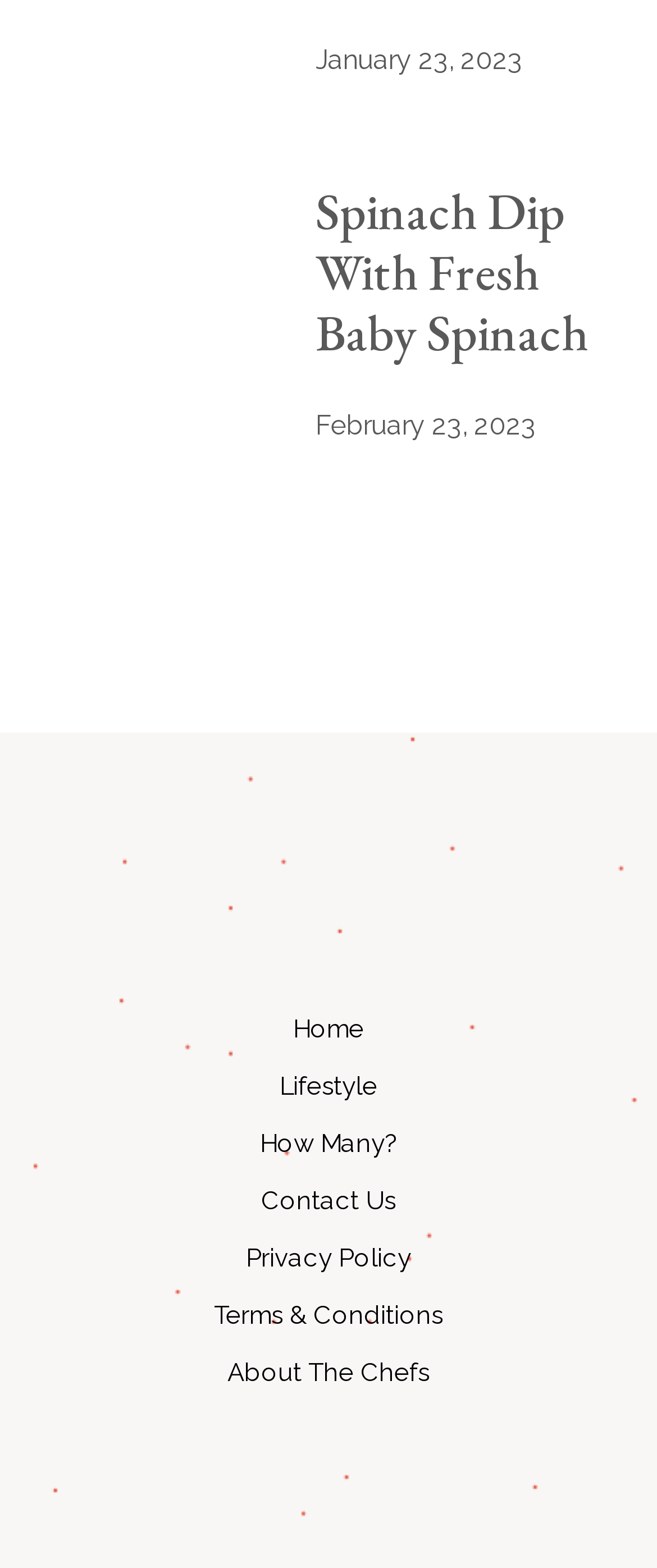Answer the question with a brief word or phrase:
What is the title of the recipe?

Spinach Dip With Fresh Baby Spinach